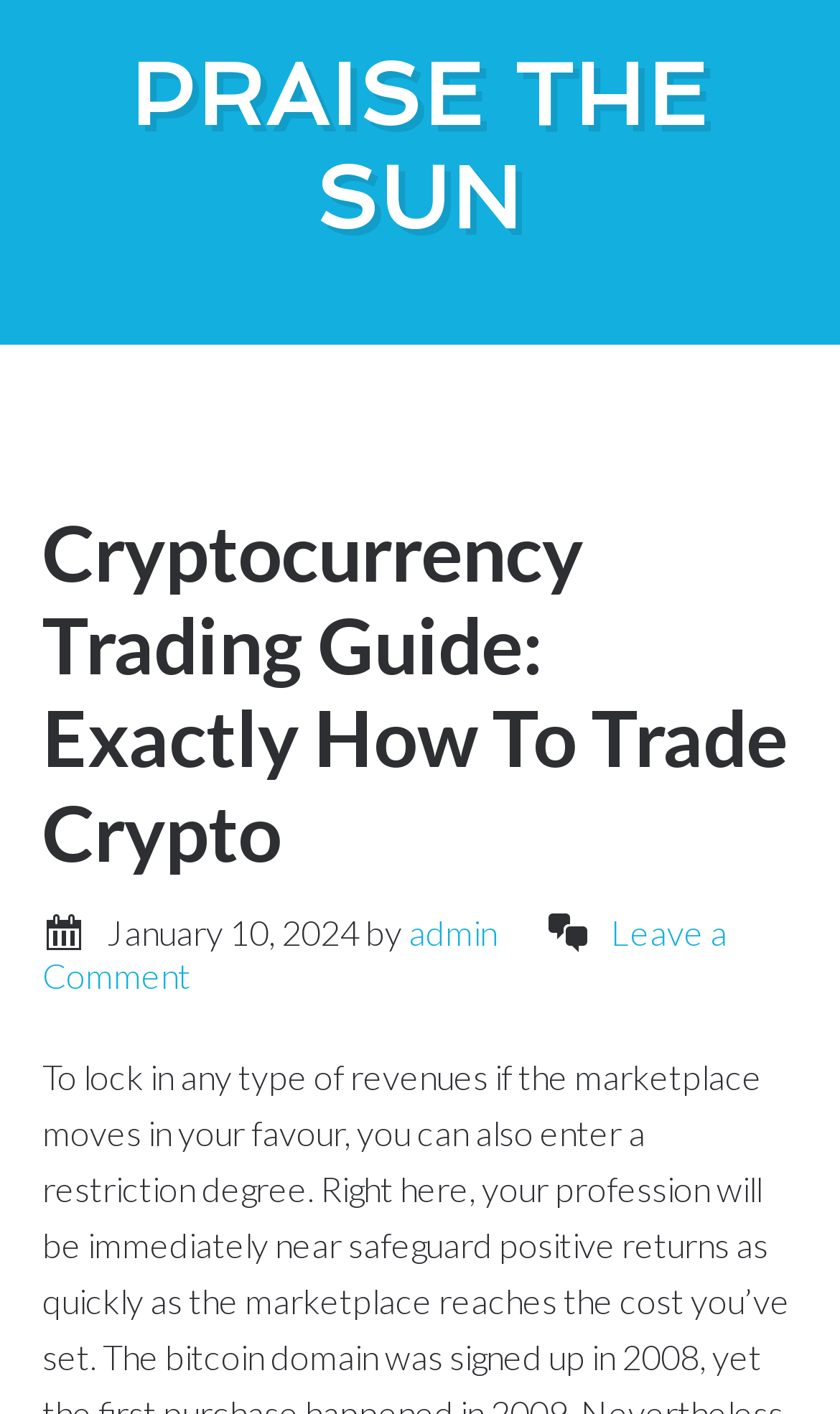Identify the bounding box for the UI element described as: "Praise The Sun". The coordinates should be four float numbers between 0 and 1, i.e., [left, top, right, bottom].

[0.155, 0.03, 0.845, 0.177]